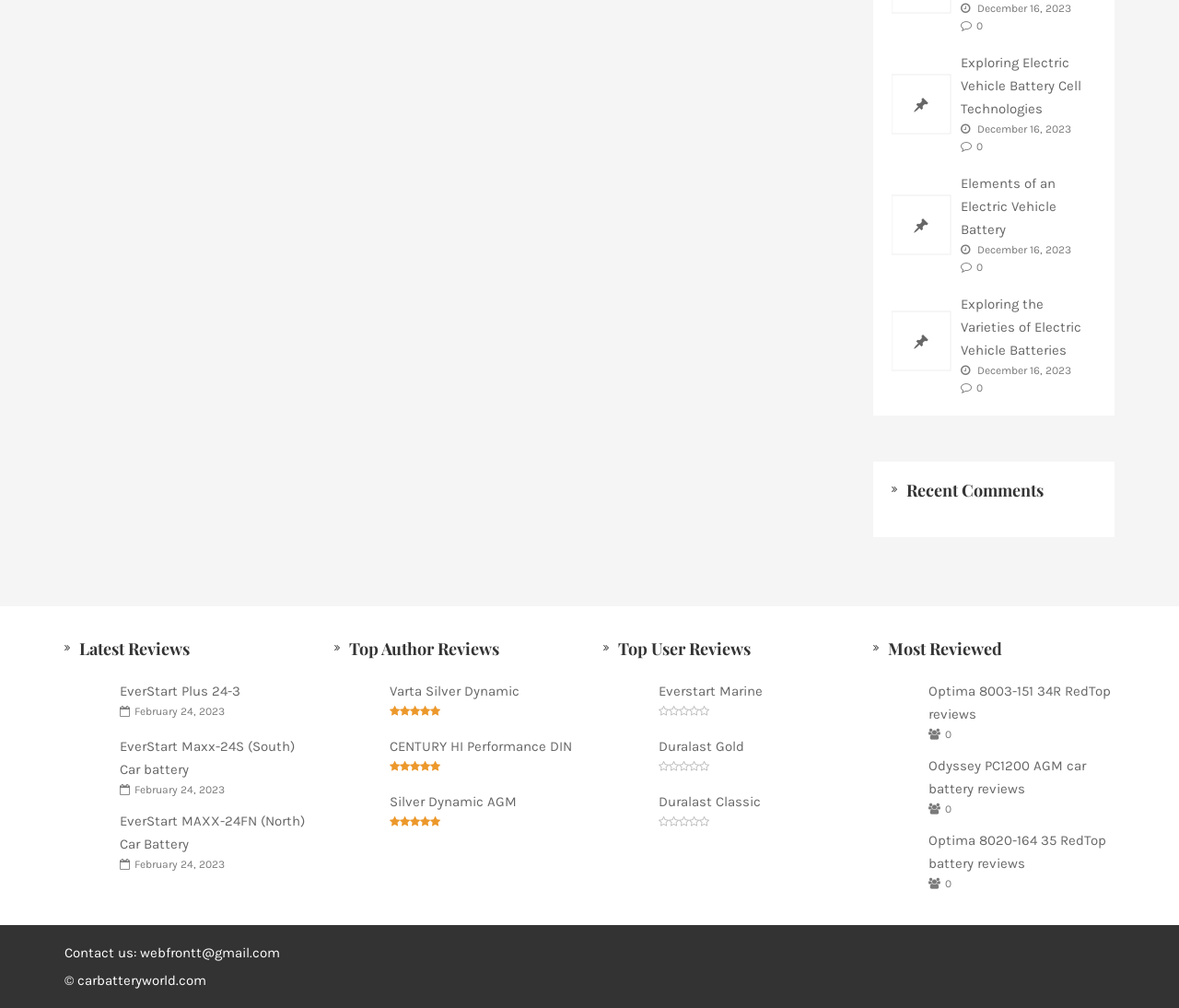What is the category of the 'EverStart Plus 24-3' link?
Based on the image, answer the question in a detailed manner.

I found the category by looking at the heading element ' Latest Reviews' which is located above the link to 'EverStart Plus 24-3'.